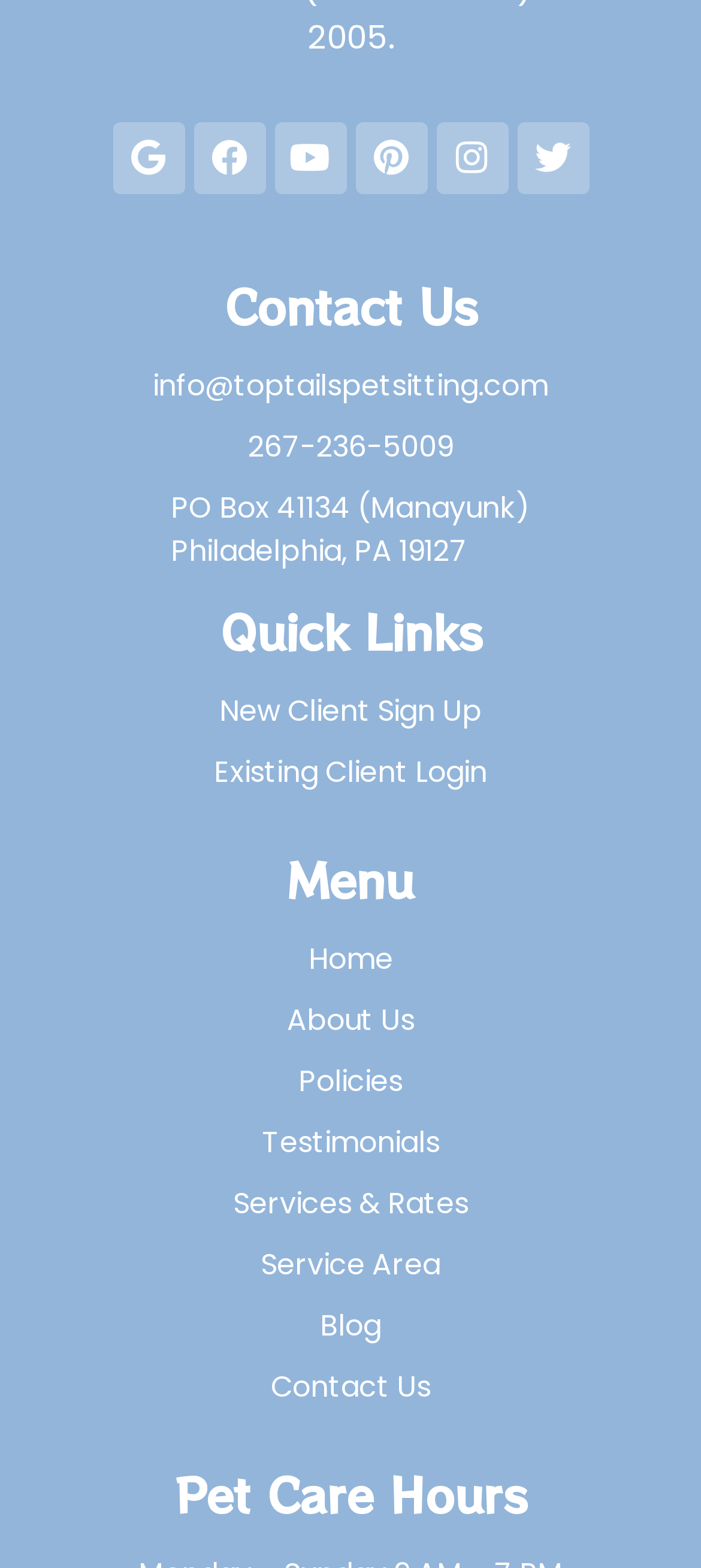Pinpoint the bounding box coordinates of the area that should be clicked to complete the following instruction: "Visit Google". The coordinates must be given as four float numbers between 0 and 1, i.e., [left, top, right, bottom].

[0.16, 0.078, 0.263, 0.124]